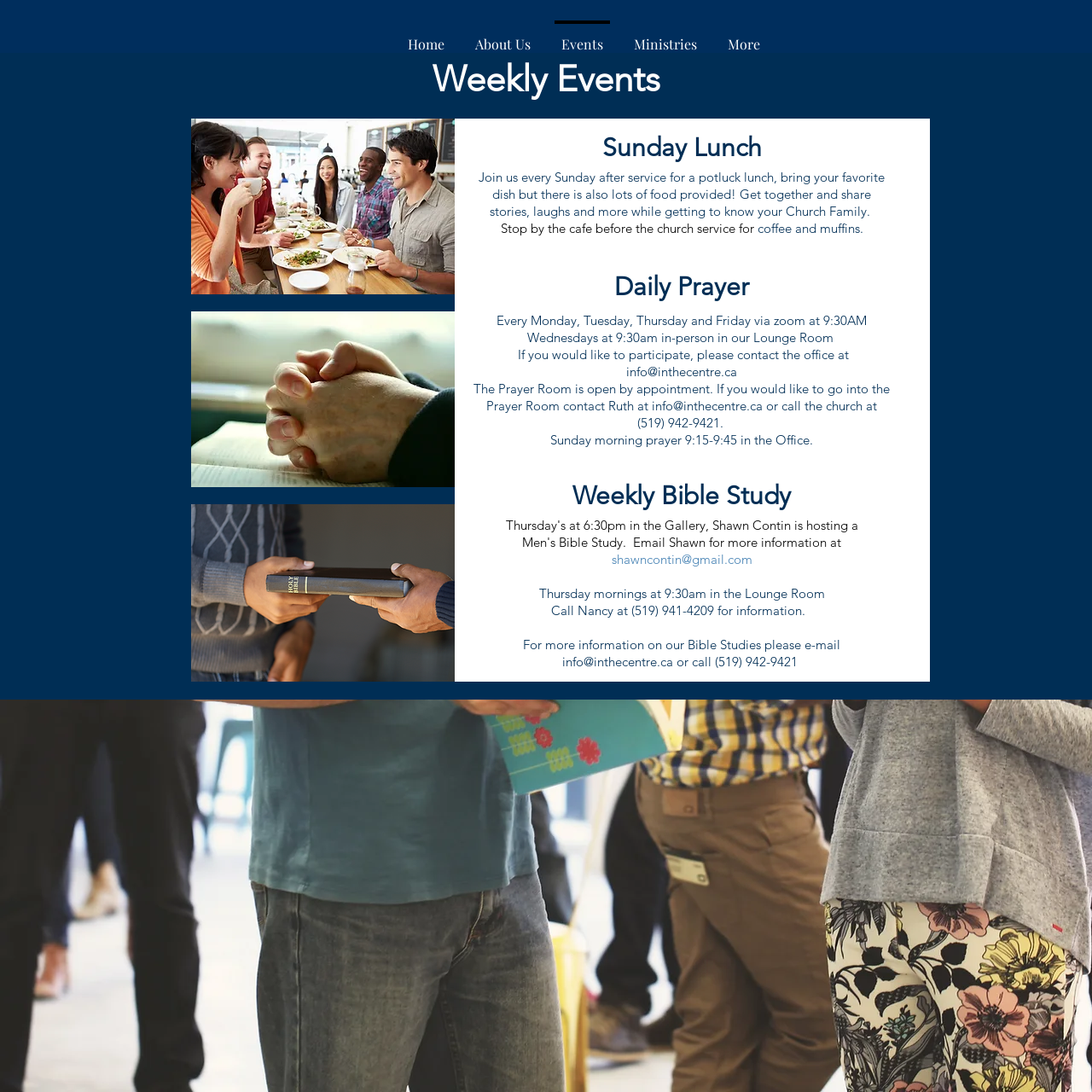Determine the bounding box coordinates of the clickable element necessary to fulfill the instruction: "Click on the 'info@inthecentre.ca' email link". Provide the coordinates as four float numbers within the 0 to 1 range, i.e., [left, top, right, bottom].

[0.573, 0.333, 0.675, 0.348]